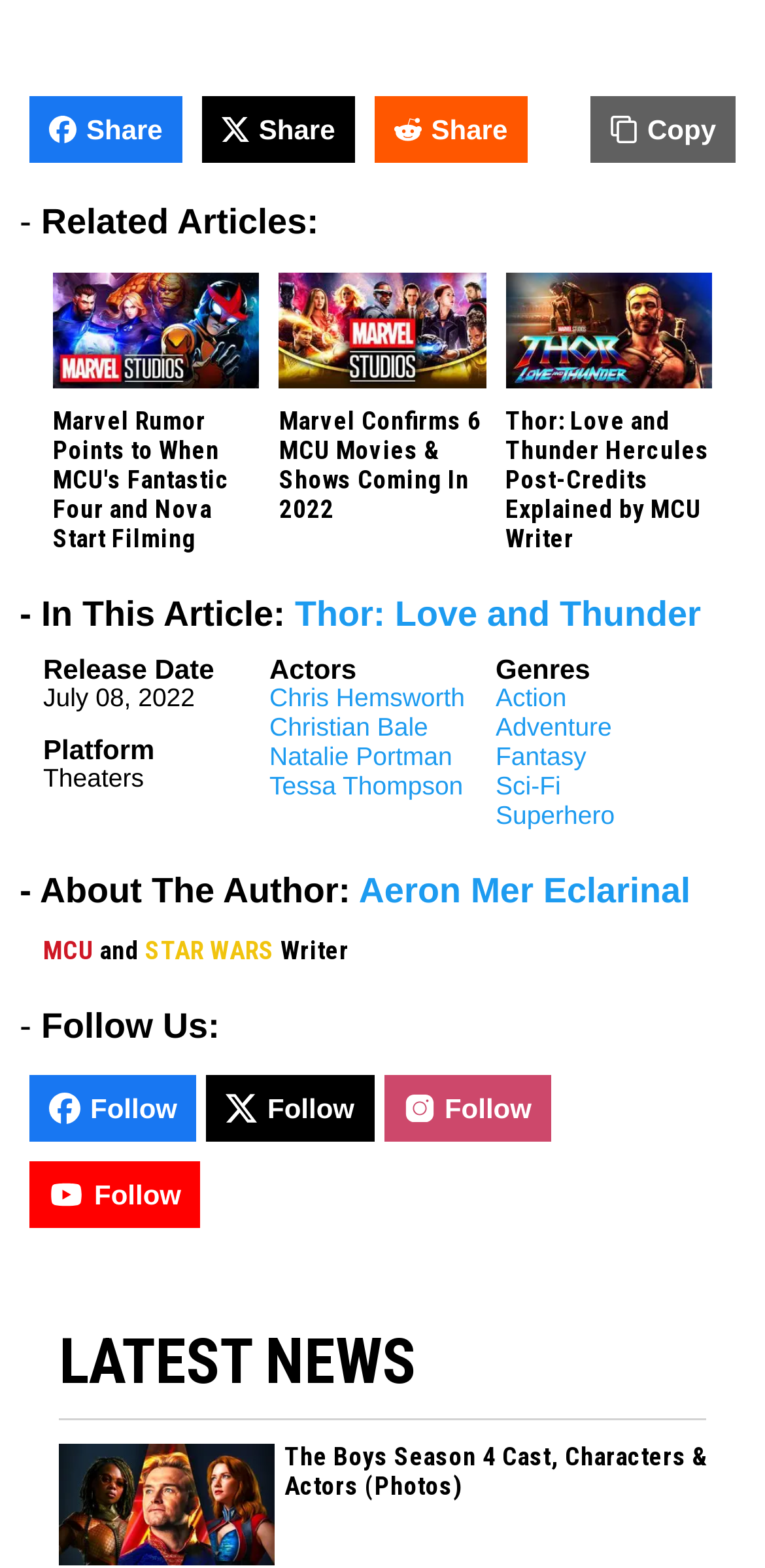Identify the bounding box coordinates of the clickable region necessary to fulfill the following instruction: "Click on 'Copy'". The bounding box coordinates should be four float numbers between 0 and 1, i.e., [left, top, right, bottom].

[0.772, 0.061, 0.962, 0.104]